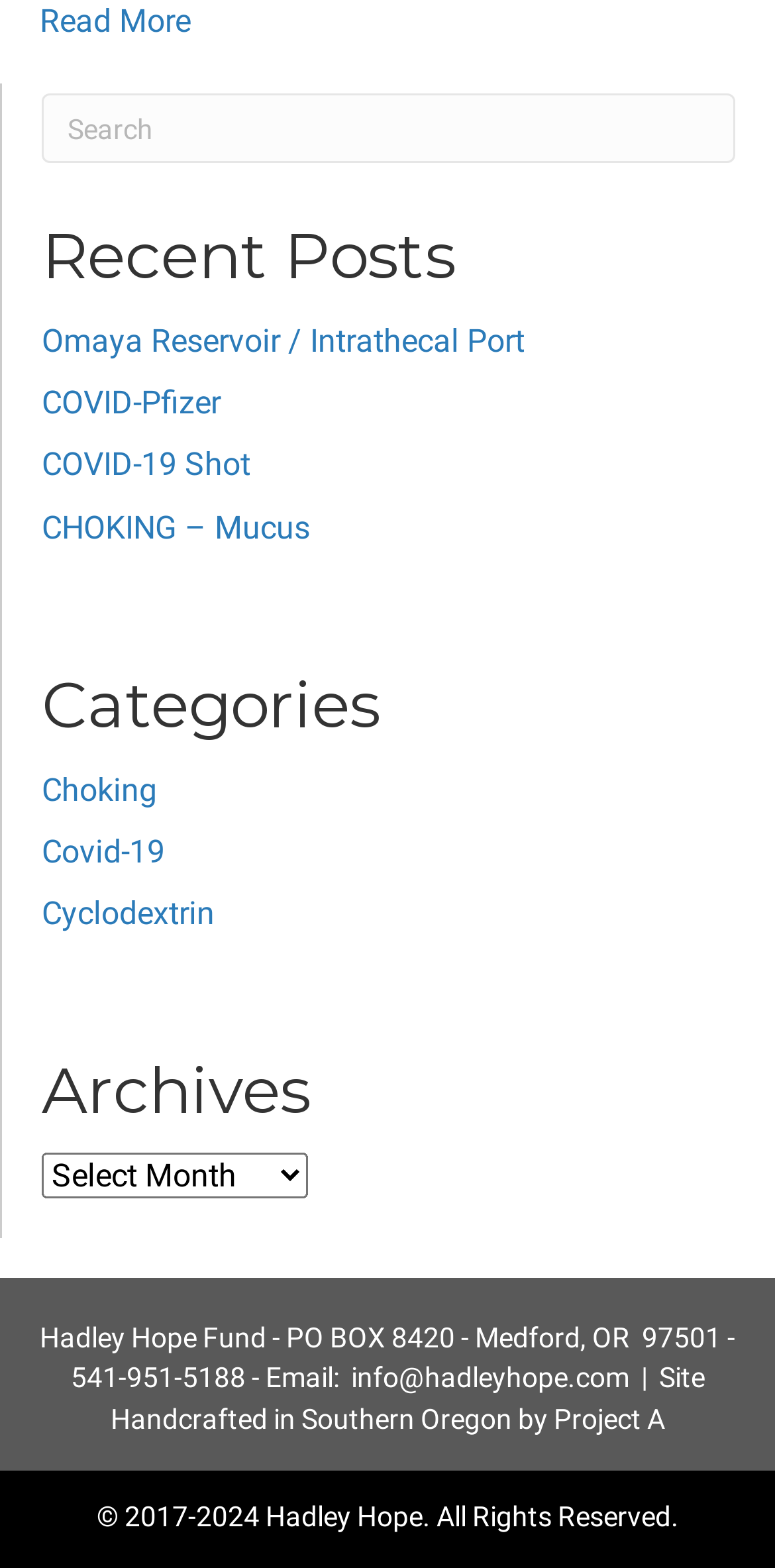Can you determine the bounding box coordinates of the area that needs to be clicked to fulfill the following instruction: "Contact via email"?

[0.453, 0.869, 0.812, 0.889]